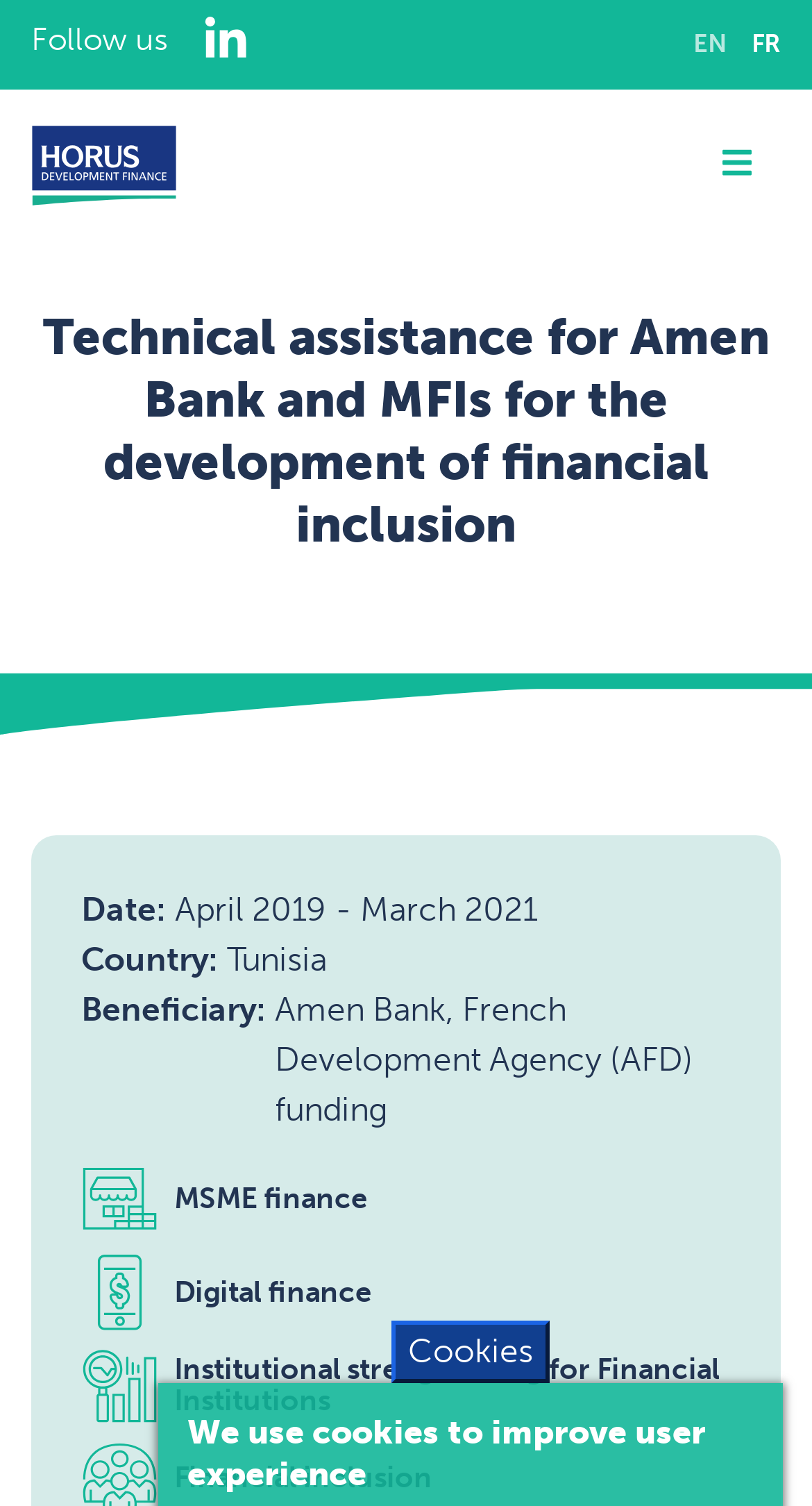Identify the bounding box coordinates of the clickable section necessary to follow the following instruction: "Go to Home page". The coordinates should be presented as four float numbers from 0 to 1, i.e., [left, top, right, bottom].

[0.429, 0.406, 0.517, 0.425]